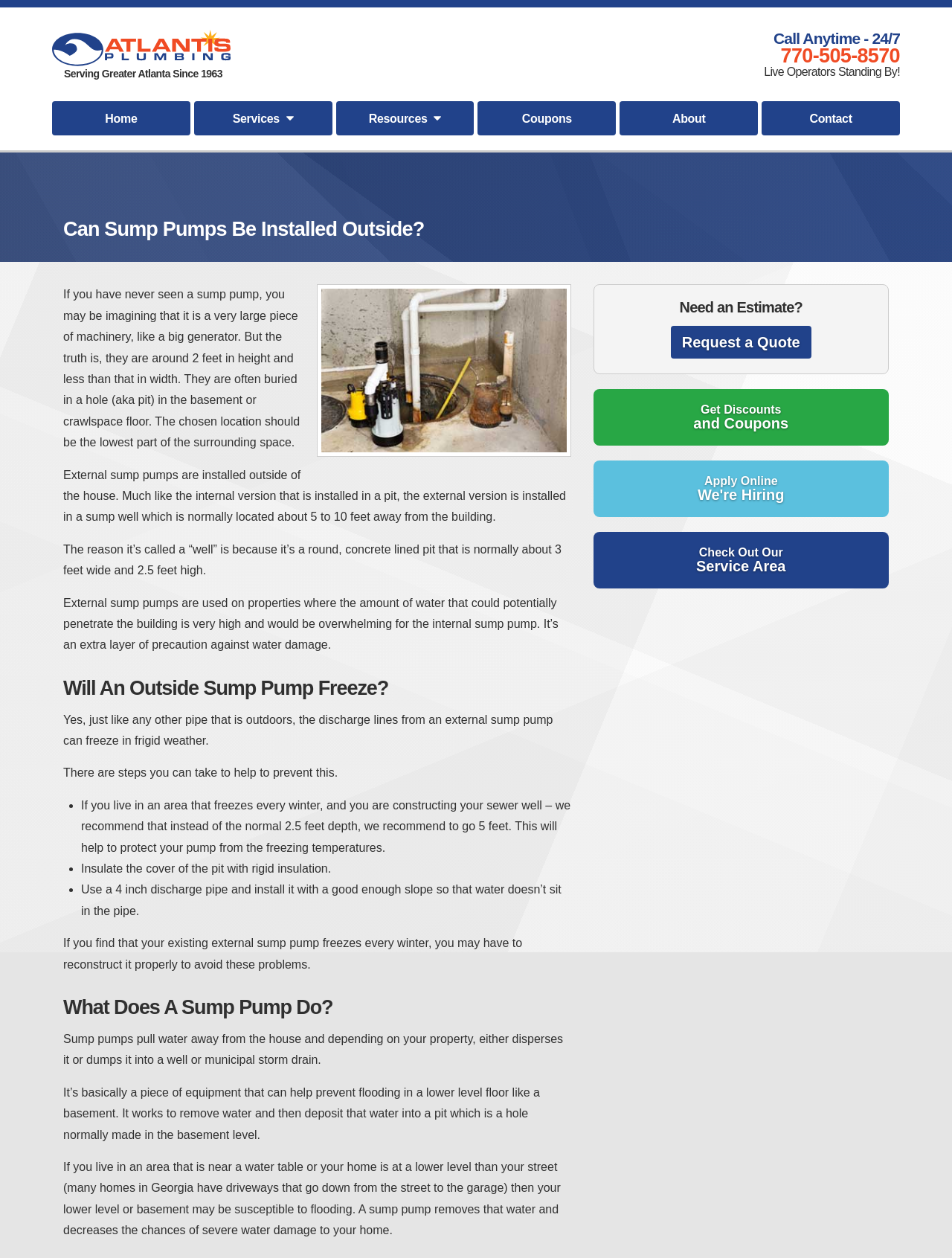What is the phone number?
Based on the screenshot, answer the question with a single word or phrase.

770-505-8570